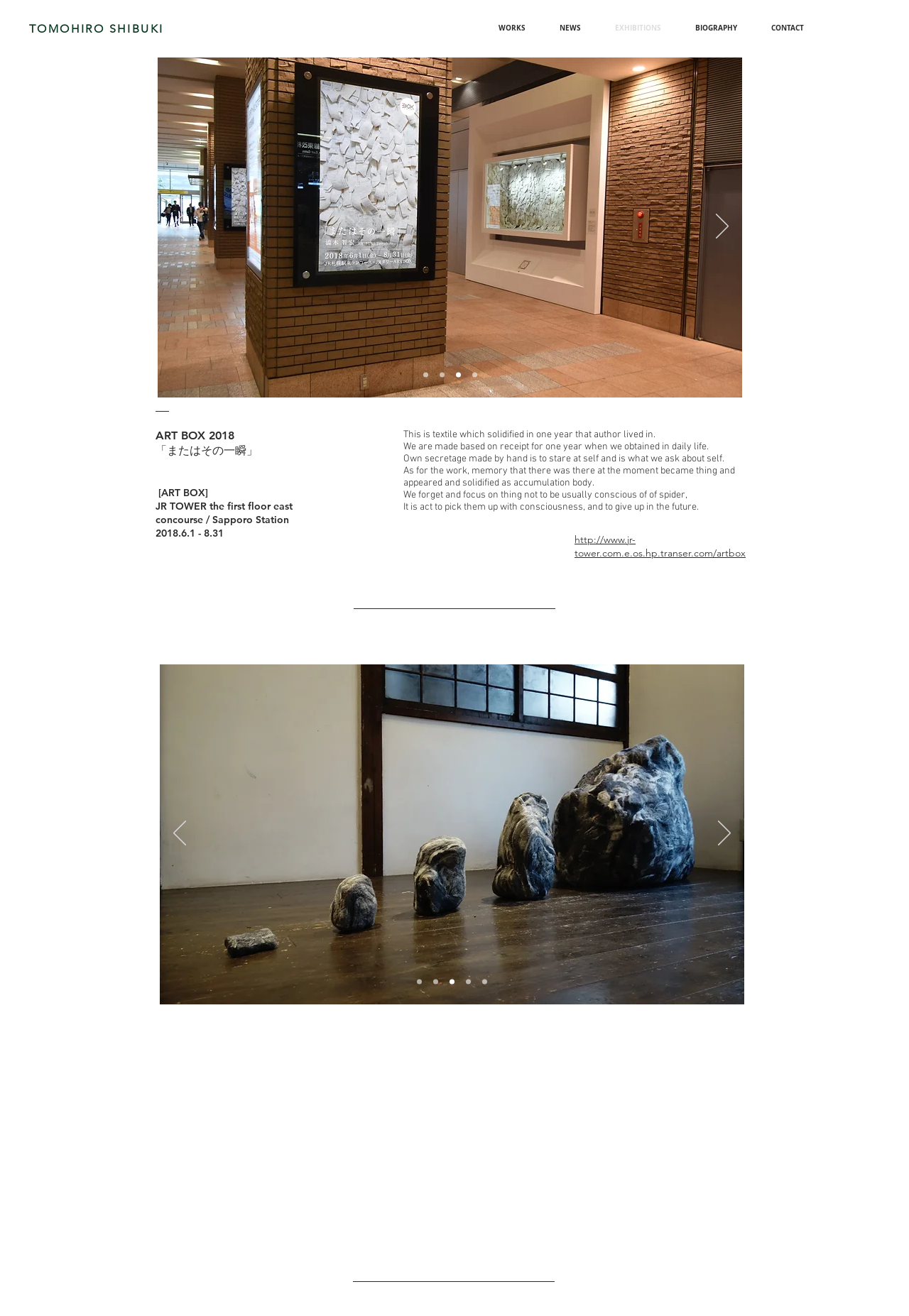Given the following UI element description: "Tomohiro Shibuki Exhibition “Segment”", find the bounding box coordinates in the webpage screenshot.

[0.176, 0.787, 0.339, 0.809]